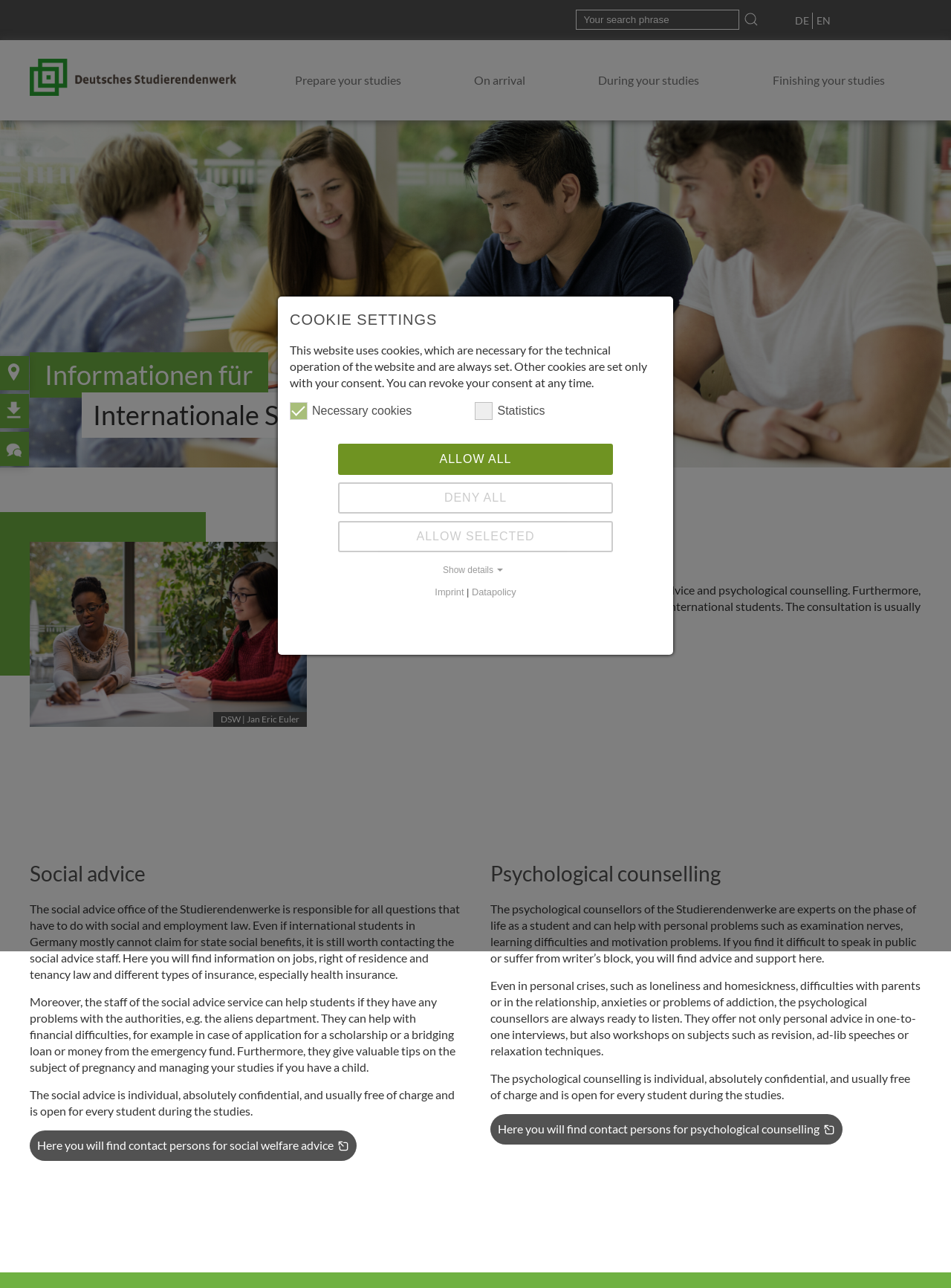What is the language of the webpage?
Answer the question with a detailed explanation, including all necessary information.

The webpage has links to switch between German (DE) and English (EN) languages, indicating that the webpage is available in both languages.